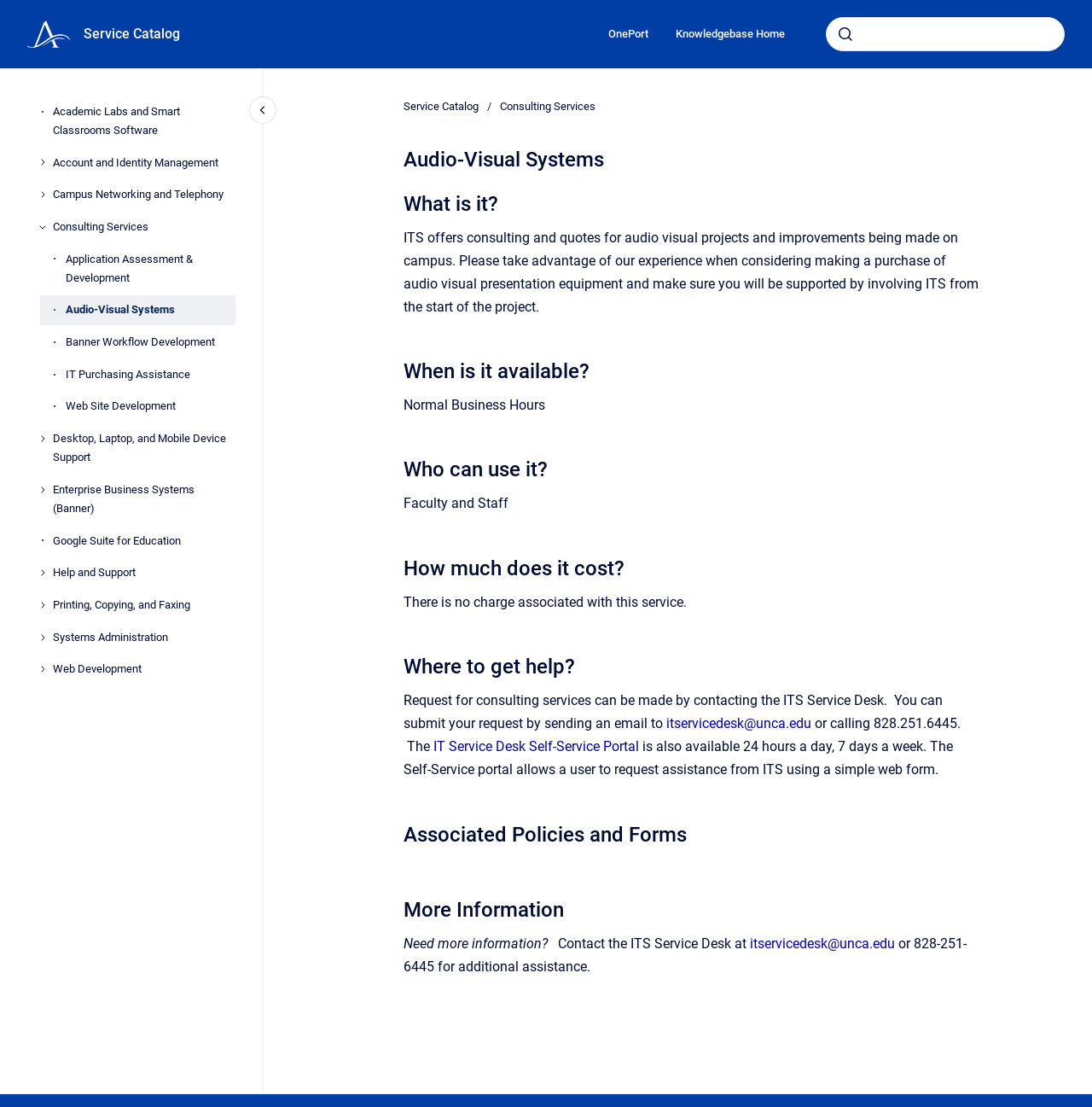Can you show the bounding box coordinates of the region to click on to complete the task described in the instruction: "submit search"?

[0.762, 0.019, 0.787, 0.043]